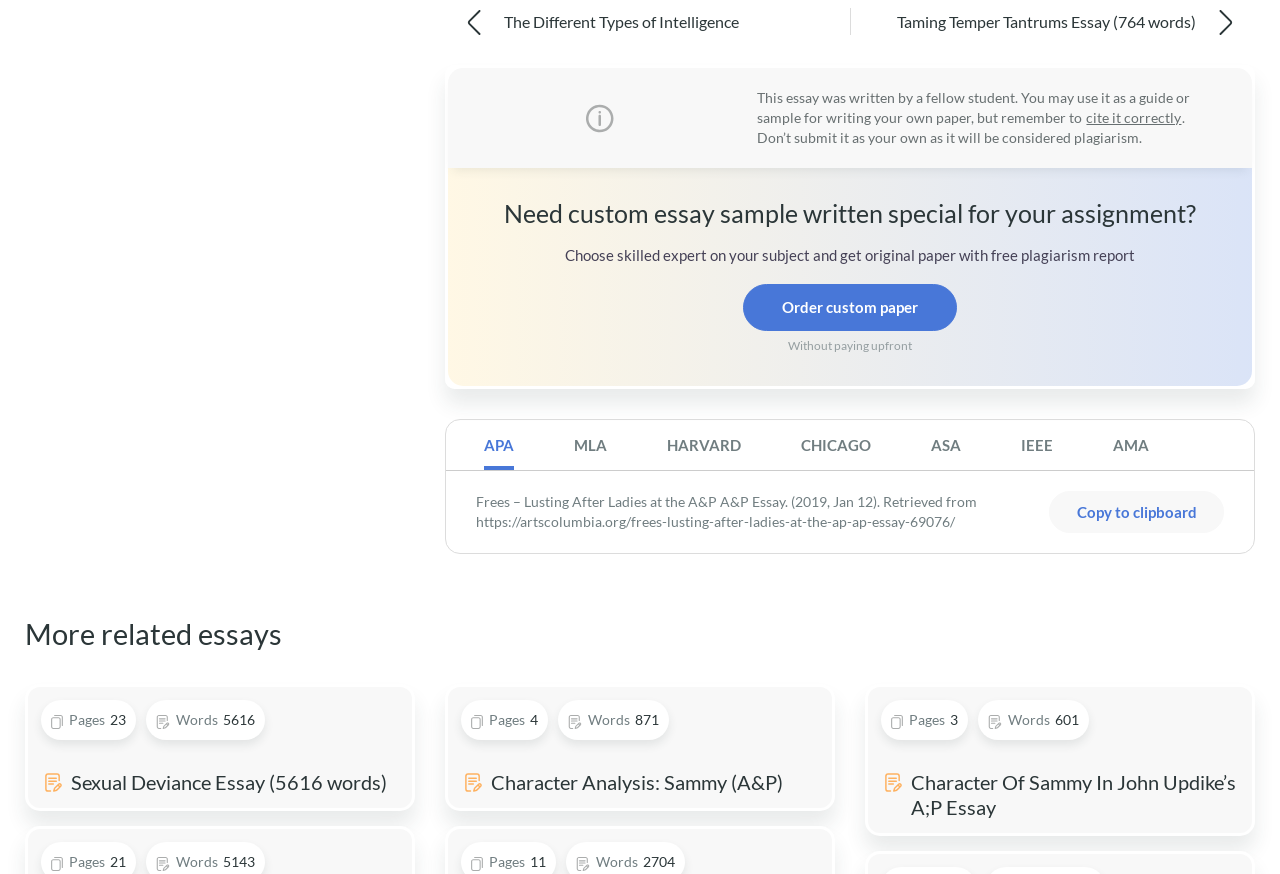Locate the bounding box coordinates of the area that needs to be clicked to fulfill the following instruction: "Click on the link 'Pages 23 Words 5616 Sexual Deviance Essay (5616 words)'". The coordinates should be in the format of four float numbers between 0 and 1, namely [left, top, right, bottom].

[0.02, 0.783, 0.324, 0.928]